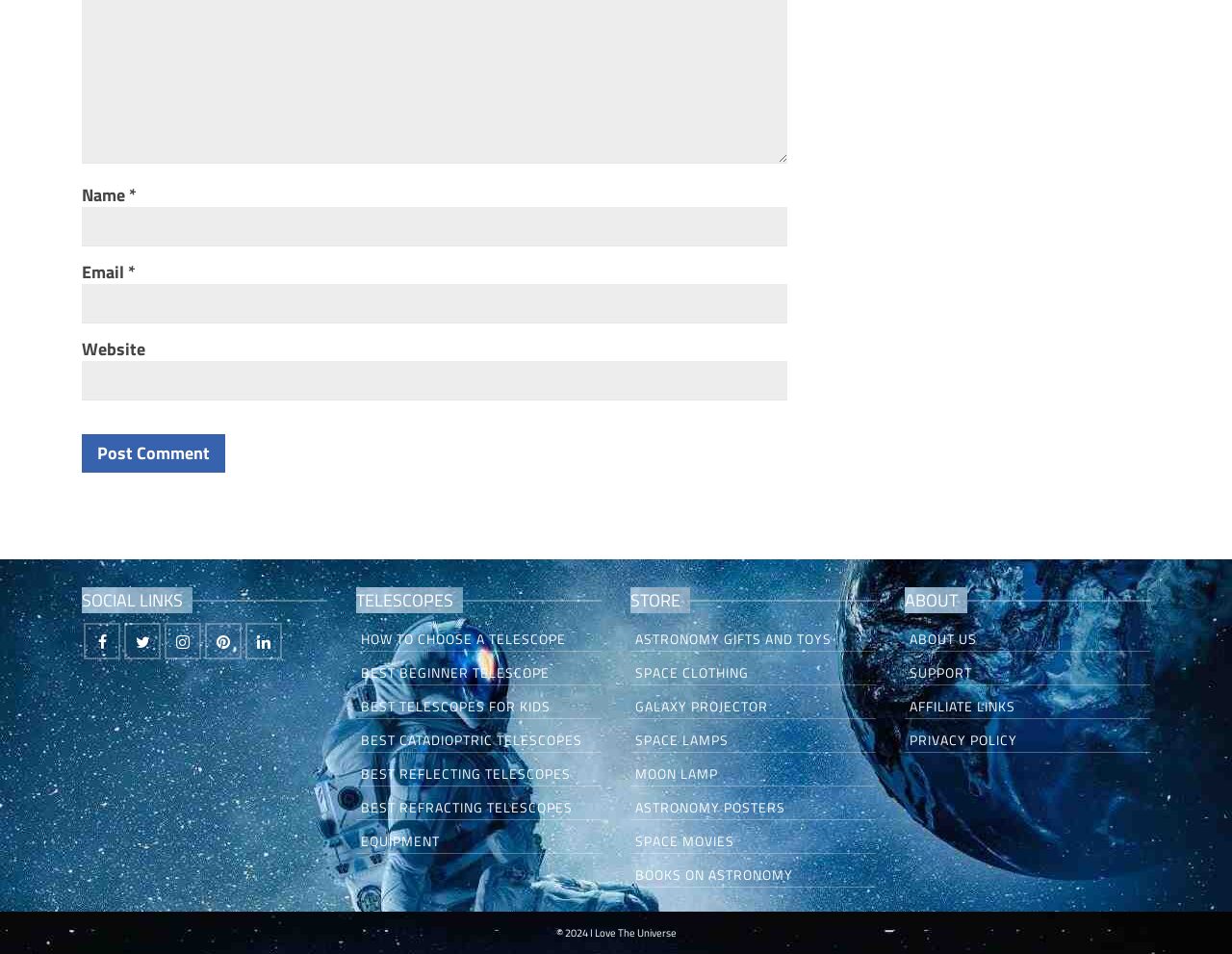Please determine the bounding box coordinates for the element that should be clicked to follow these instructions: "Click the Post Comment button".

[0.066, 0.455, 0.183, 0.495]